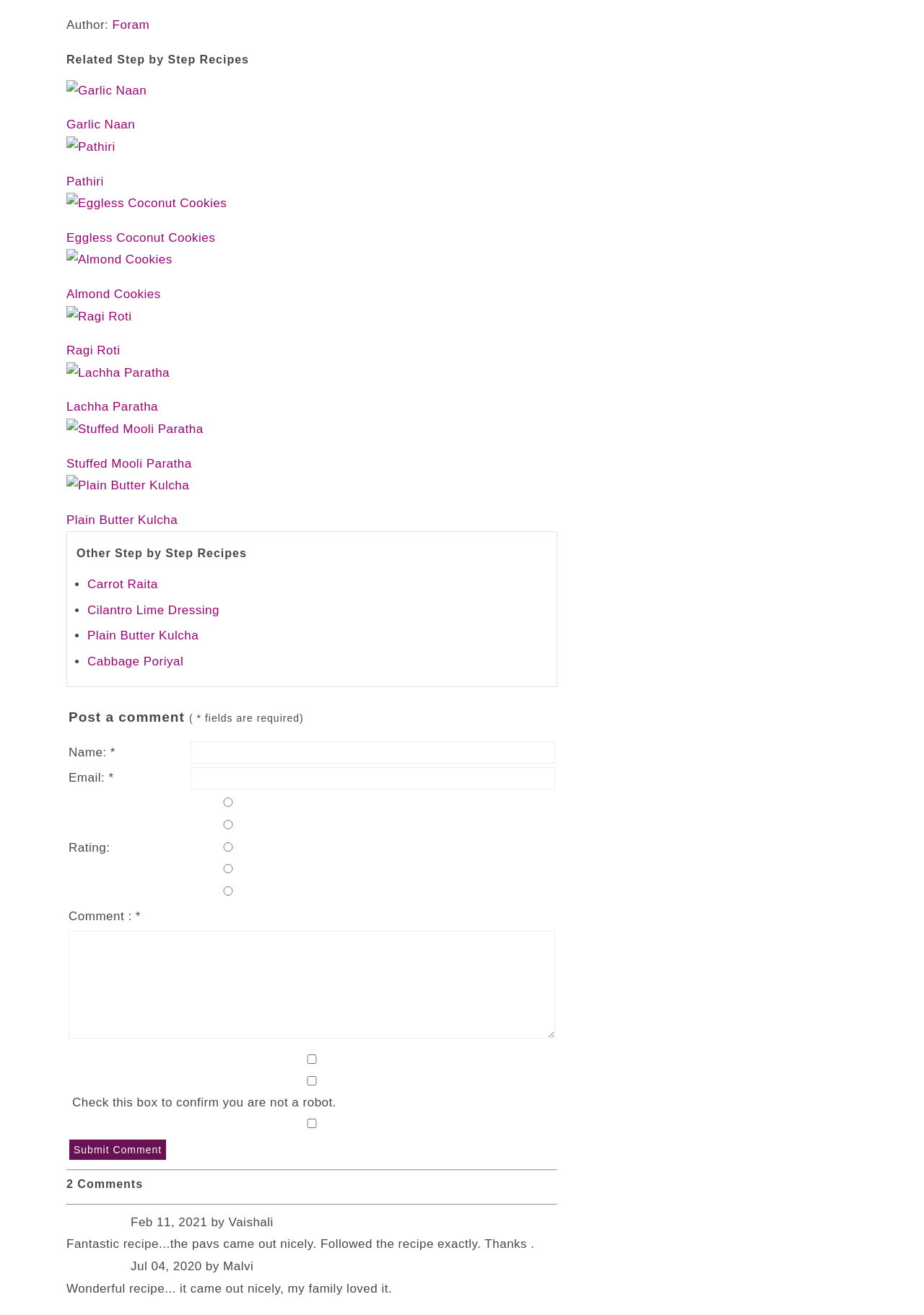What is the purpose of the checkbox in the comment form?
Analyze the screenshot and provide a detailed answer to the question.

The checkbox in the comment form is used to confirm that the user is not a robot. This is a common security measure to prevent spam comments.